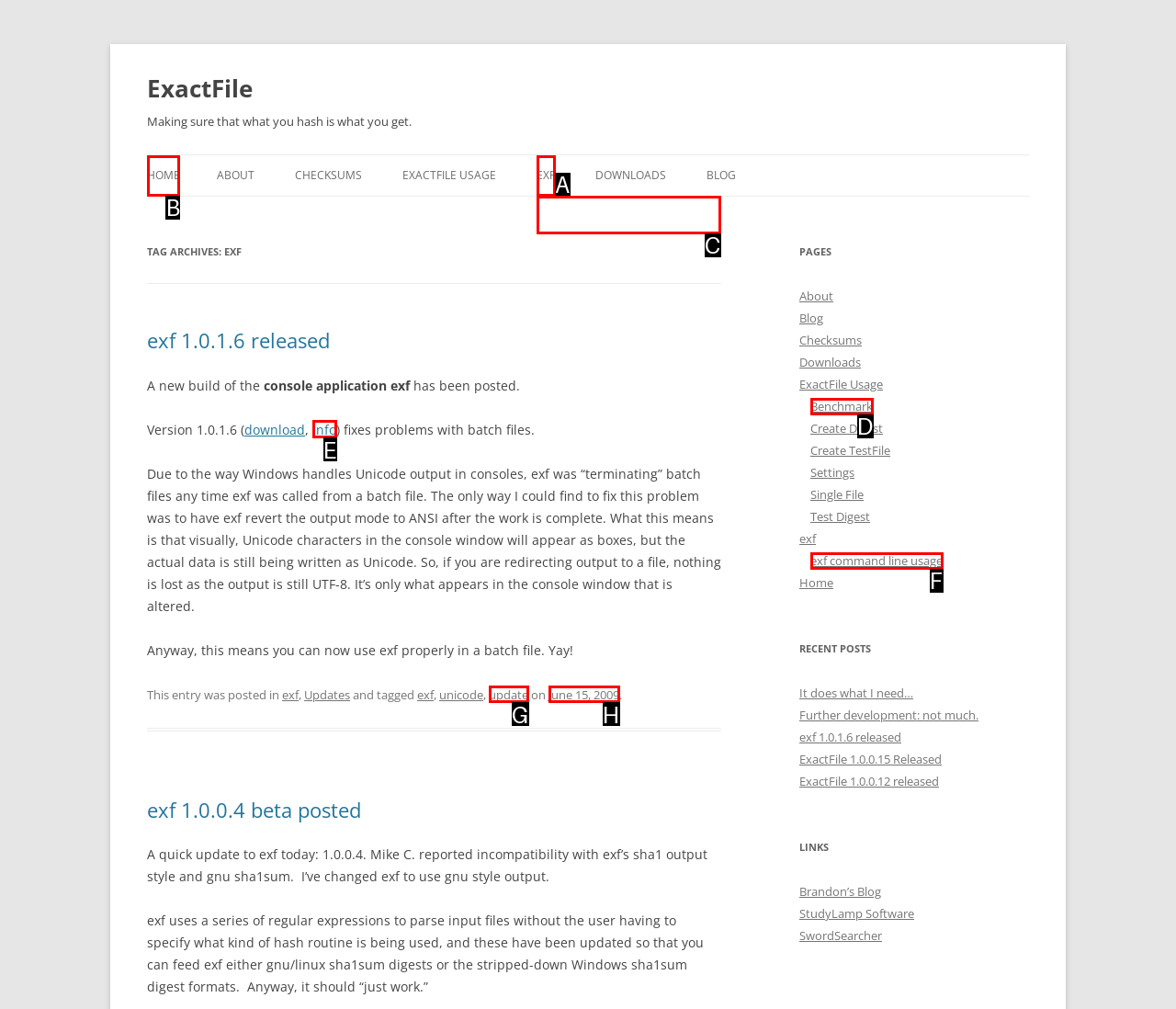Select the right option to accomplish this task: Search for something. Reply with the letter corresponding to the correct UI element.

None